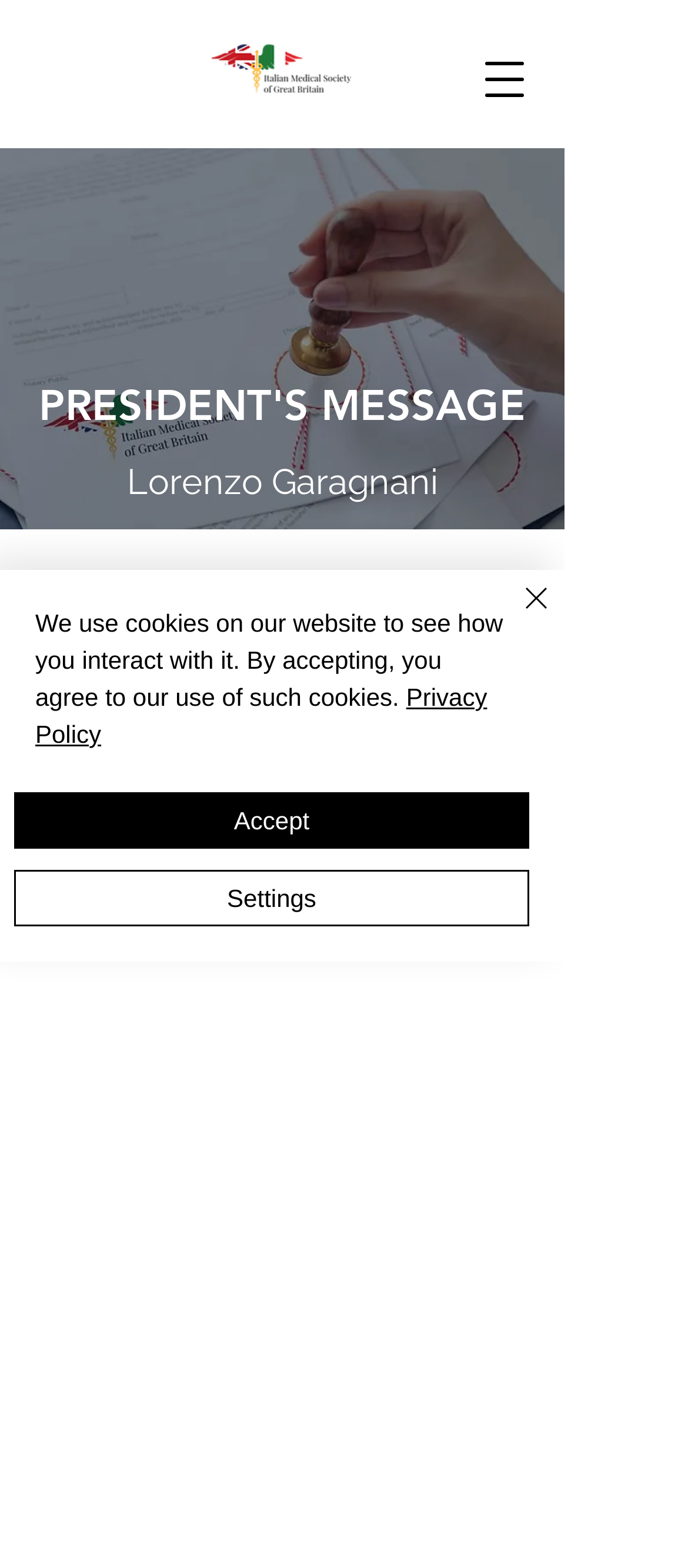Give an in-depth explanation of the webpage layout and content.

The webpage is about the Italian Medical Society of Great Britain, as indicated by the title "Home copy | Italian Medical Society of Great Britain". 

At the top right corner, there is a button to open the navigation menu. Below it, there is a logo image of the society, which is positioned at the top center of the page. 

On the left side of the page, there is a heading "PRESIDENT'S MESSAGE" followed by a paragraph of text written by Lorenzo Garagnani, the president of the society. 

At the bottom of the page, there is a cookie policy alert that takes up most of the width of the page. The alert message informs users about the use of cookies on the website and provides a link to the "Privacy Policy" page. There are three buttons within the alert: "Accept", "Settings", and "Close". The "Close" button is accompanied by a small "Close" icon.